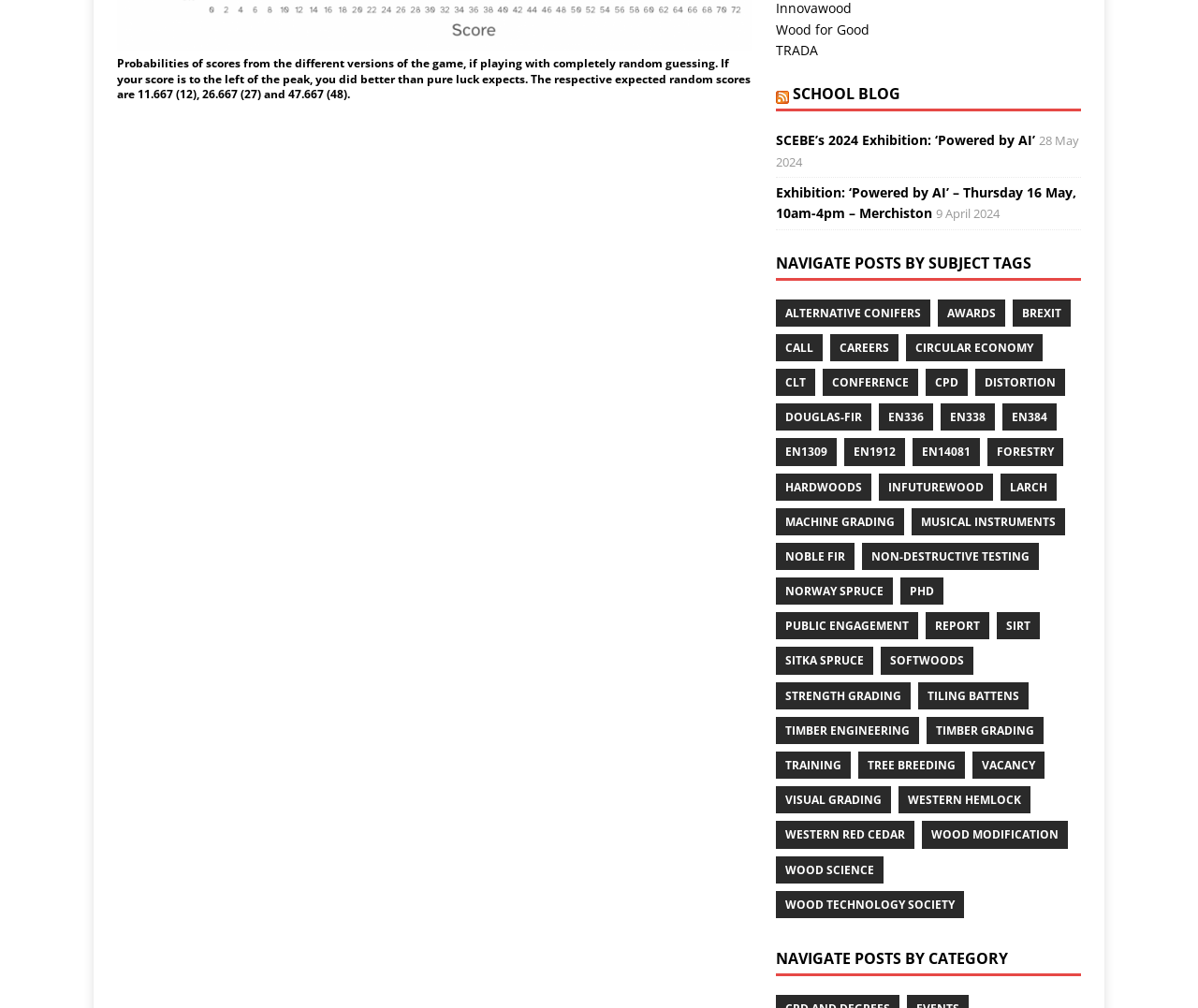What is the name of the school blog?
Please interpret the details in the image and answer the question thoroughly.

The question is asking for the name of the school blog, which can be found in the heading element with the text 'RSS SCHOOL BLOG'.